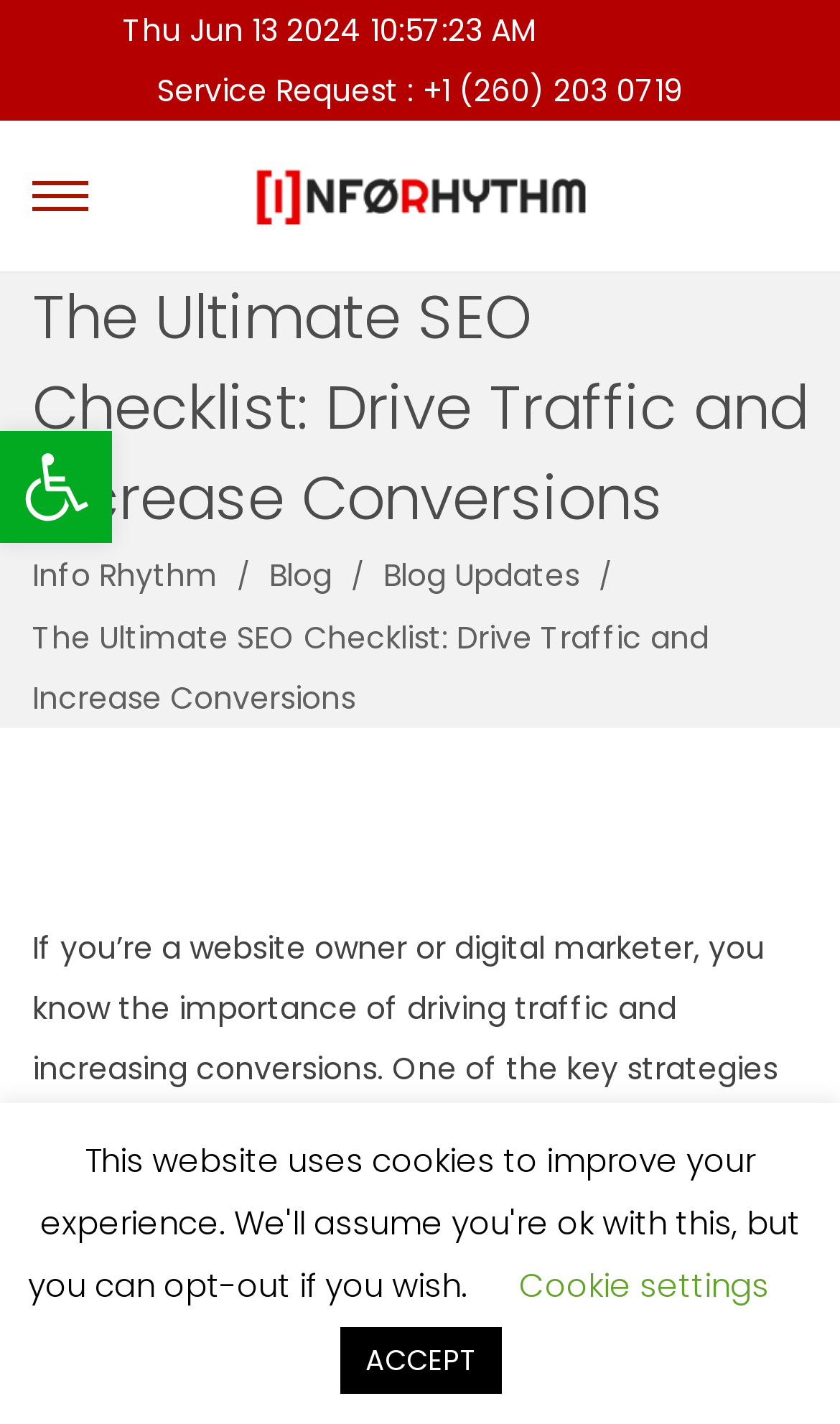What is the logo of the website?
Please give a detailed and elaborate answer to the question.

I found the logo of the website by looking at the image element with the description 'Info Rhythm Logo' located at the top of the webpage, which is also a link.